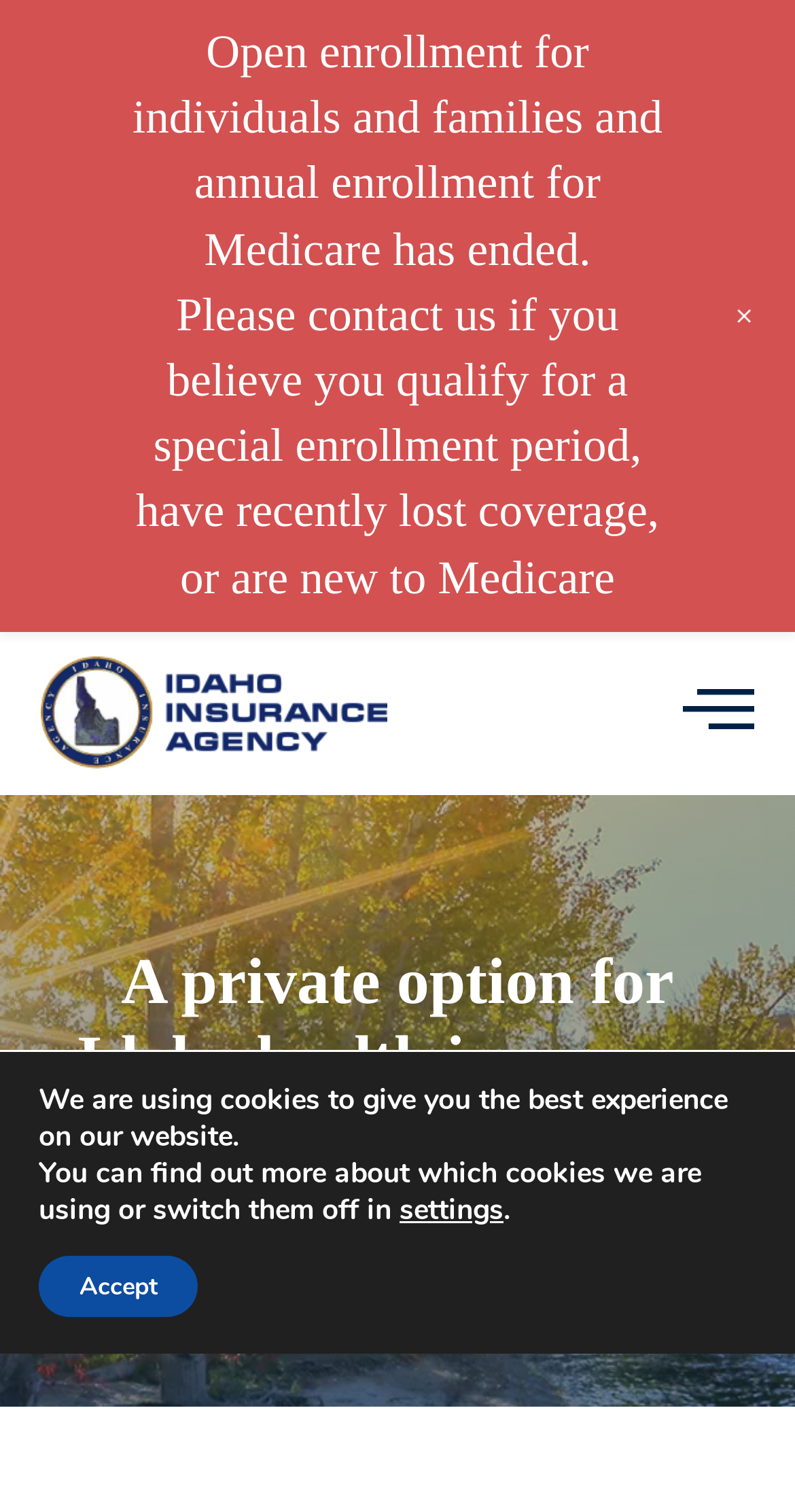Give the bounding box coordinates for the element described by: "Accept".

[0.049, 0.831, 0.249, 0.871]